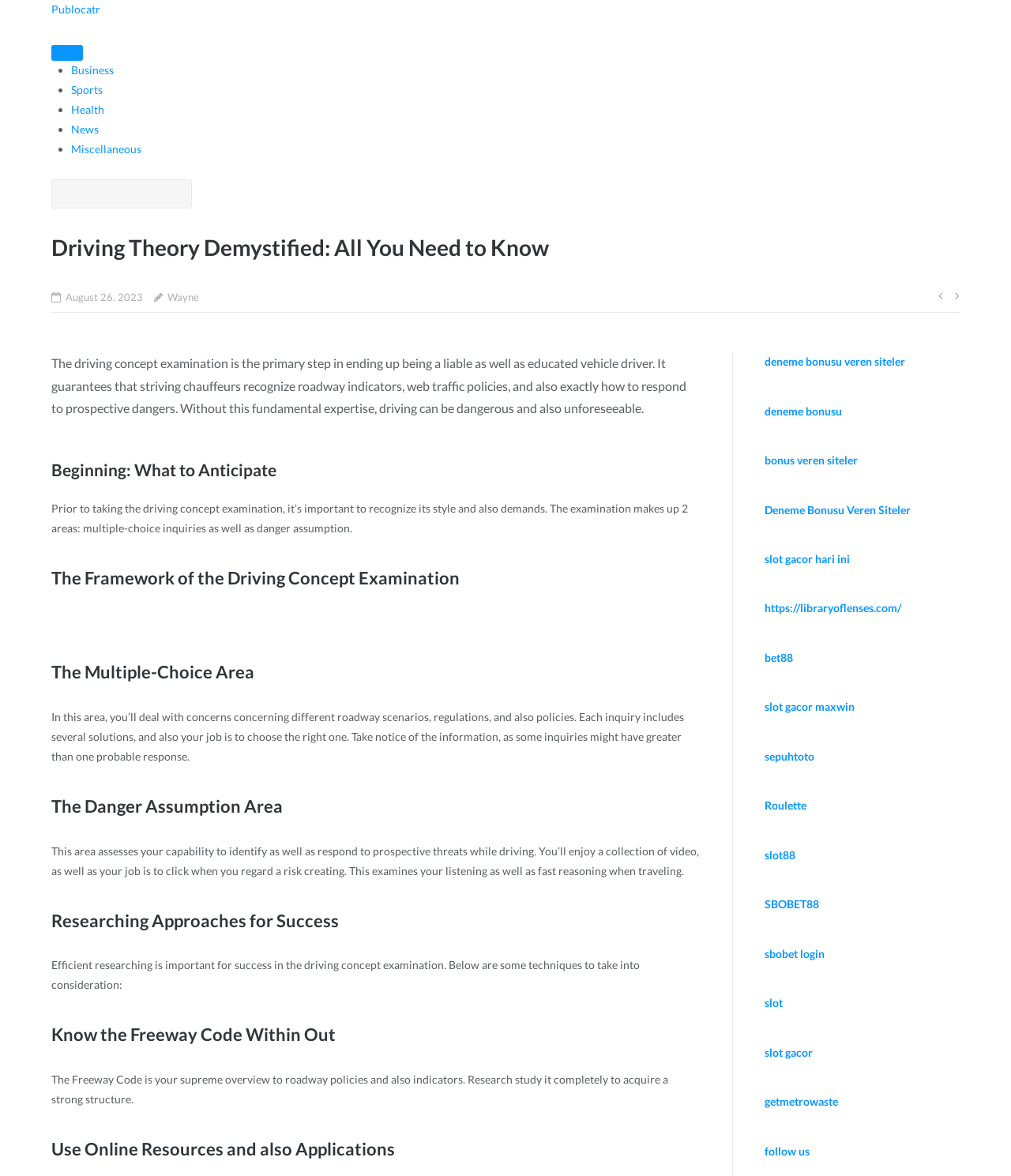Given the description "parent_node: Search name="s"", provide the bounding box coordinates of the corresponding UI element.

None